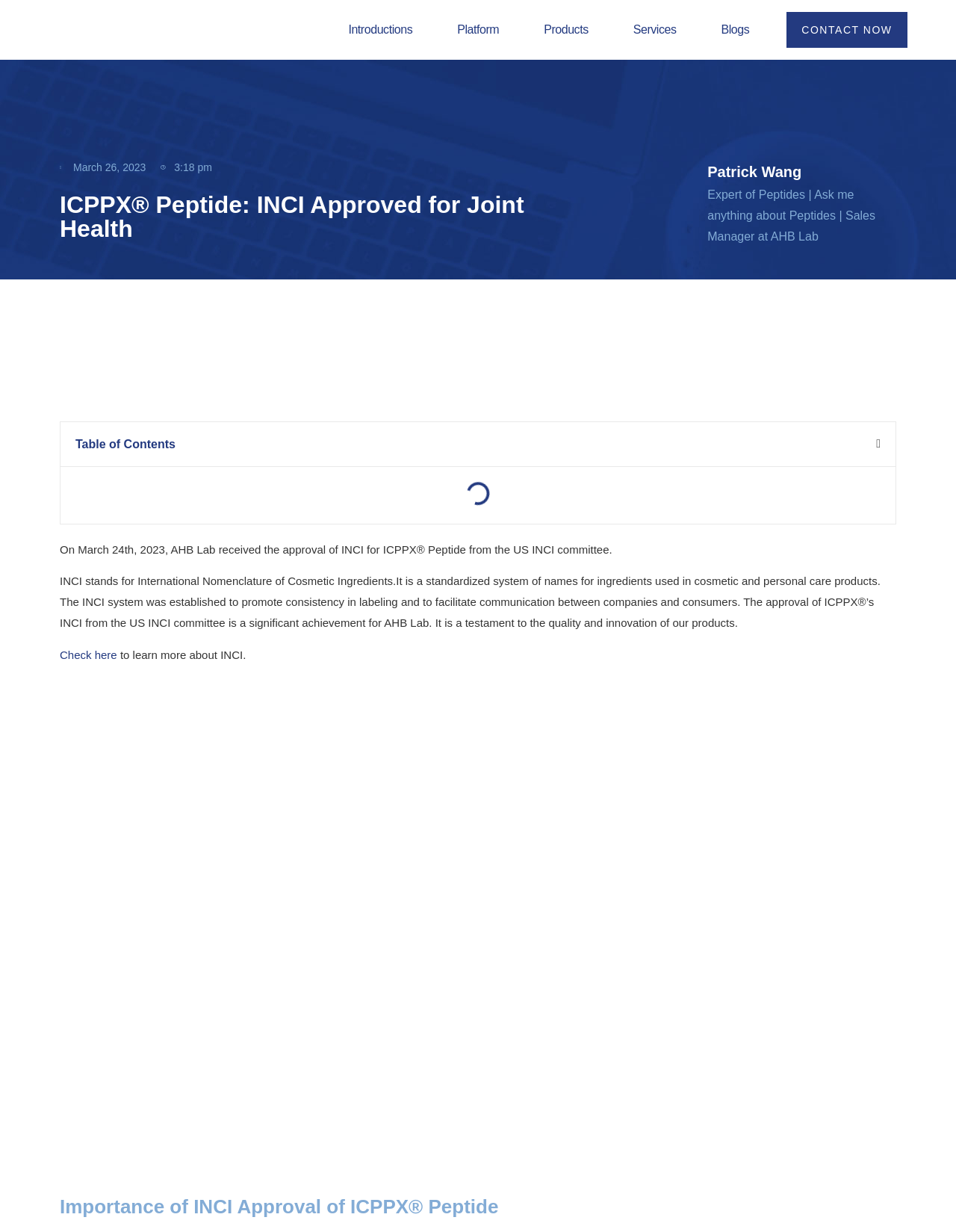Please identify the bounding box coordinates of the element that needs to be clicked to execute the following command: "Check the blog post on March 26, 2023". Provide the bounding box using four float numbers between 0 and 1, formatted as [left, top, right, bottom].

[0.062, 0.127, 0.153, 0.144]